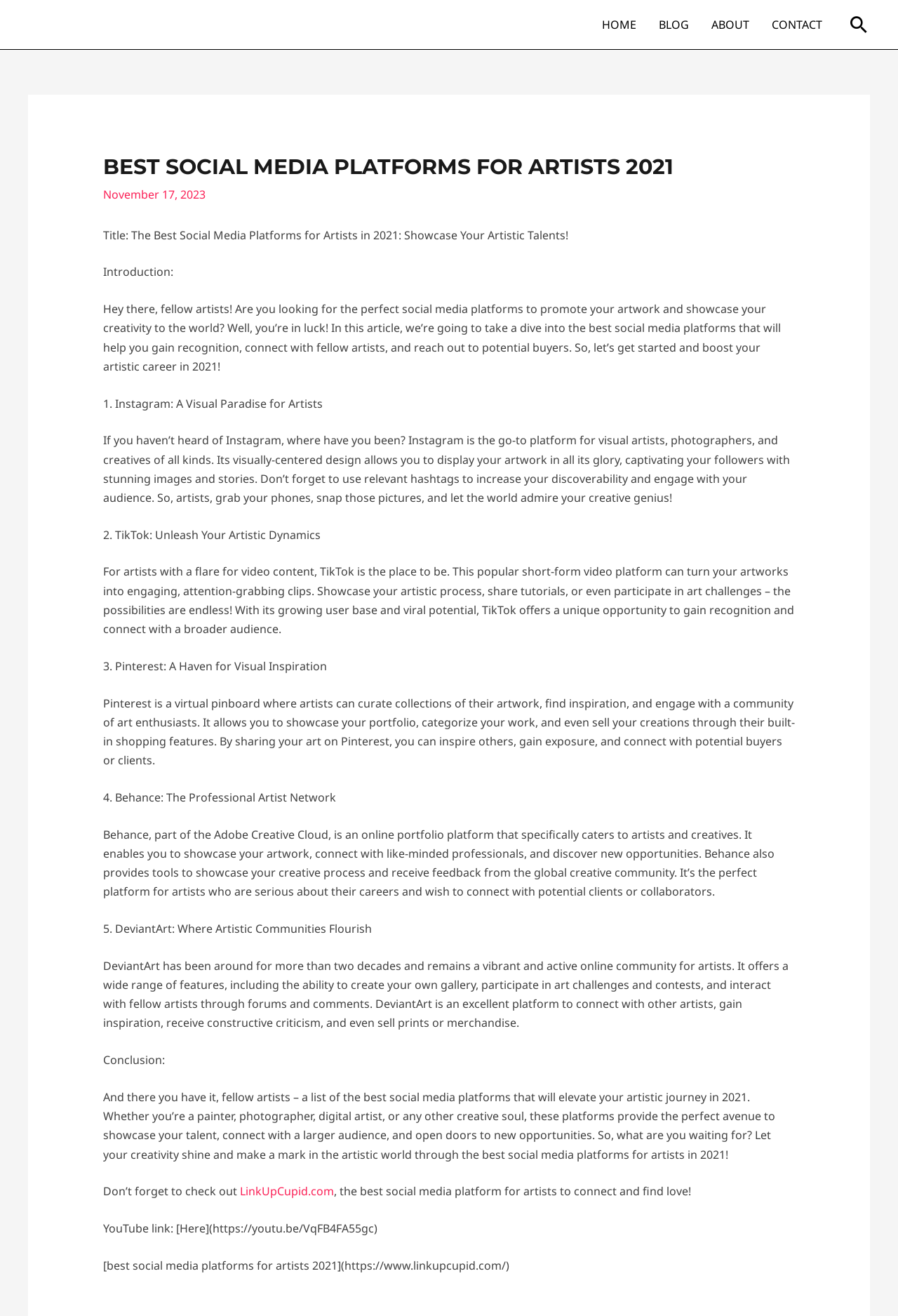Given the element description, predict the bounding box coordinates in the format (top-left x, top-left y, bottom-right x, bottom-right y). Make sure all values are between 0 and 1. Here is the element description: Search

[0.944, 0.01, 0.969, 0.027]